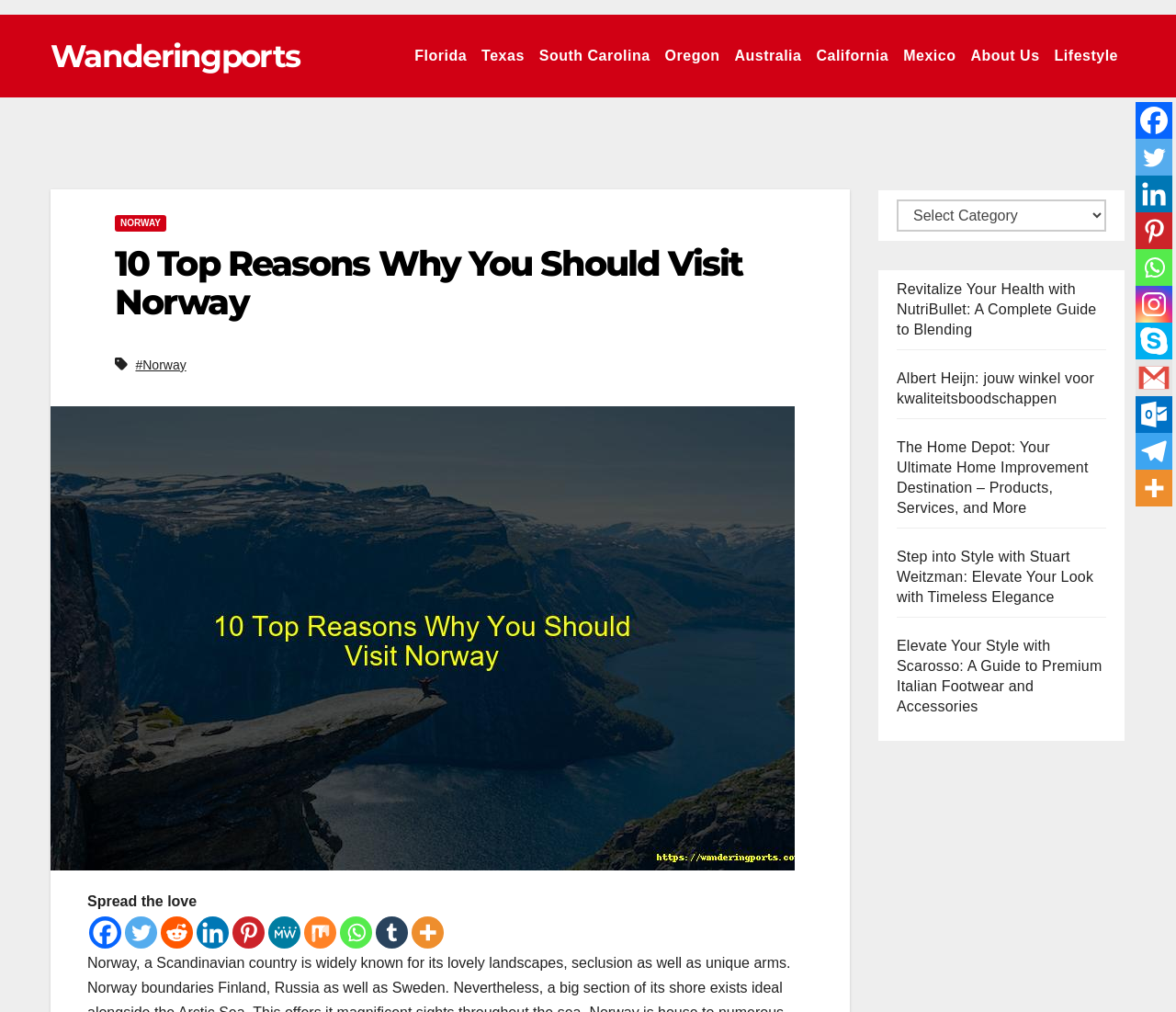Create a full and detailed caption for the entire webpage.

This webpage is about Wanderingports, a travel blog that features articles about various destinations. At the top of the page, there is a heading that reads "Wanderingports" and a link to the website's homepage. Below this, there is a row of links to different categories, including Florida, Texas, South Carolina, and more.

The main content of the page is an article titled "10 Top Reasons Why You Should Visit Norway". The article is divided into sections, each with a heading and a brief description. There is also a permalink to the article at the top.

On the right side of the page, there are social media links, including Facebook, Twitter, Reddit, and more. These links are arranged vertically and are accompanied by small icons.

Below the social media links, there is a section titled "Categories" with a dropdown menu that allows users to select different categories. This is followed by a list of article links, including "Revitalize Your Health with NutriBullet", "Albert Heijn", and more.

At the bottom of the page, there is a row of social media links again, this time with icons. There are also links to share the article on various platforms, including WhatsApp, Tumblr, and more.

Overall, the webpage is well-organized and easy to navigate, with clear headings and concise text. The use of social media links and icons adds a touch of modernity to the design.